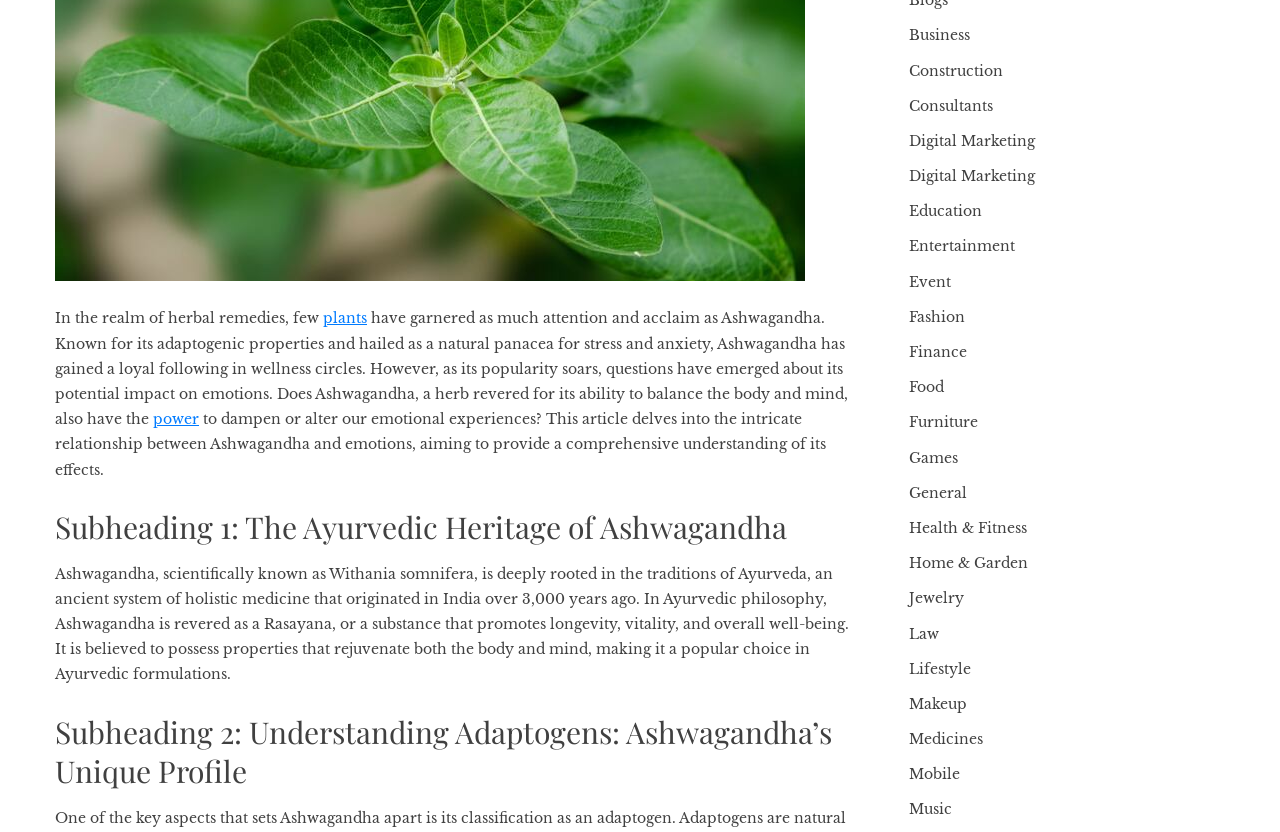From the screenshot, find the bounding box of the UI element matching this description: "Thank You VAR". Supply the bounding box coordinates in the form [left, top, right, bottom], each a float between 0 and 1.

None